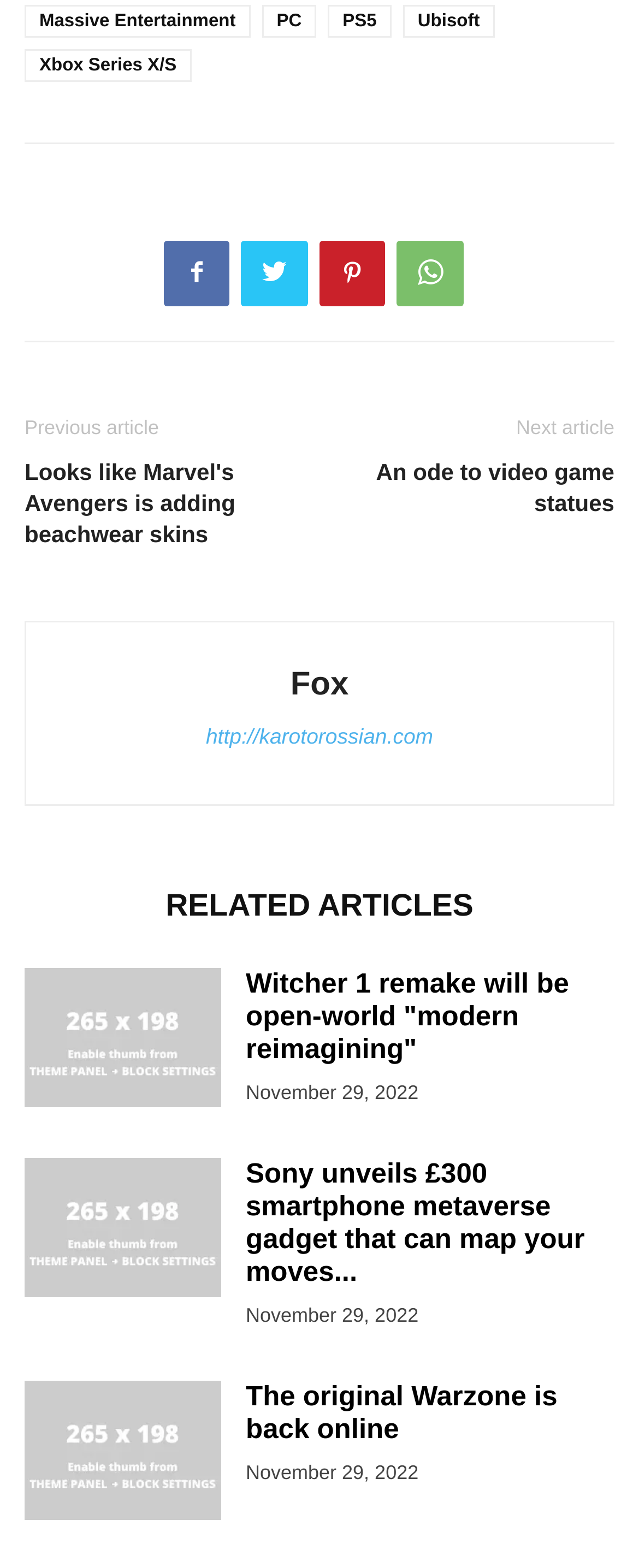What is the name of the company mentioned in the top-left corner?
Look at the image and provide a short answer using one word or a phrase.

Massive Entertainment